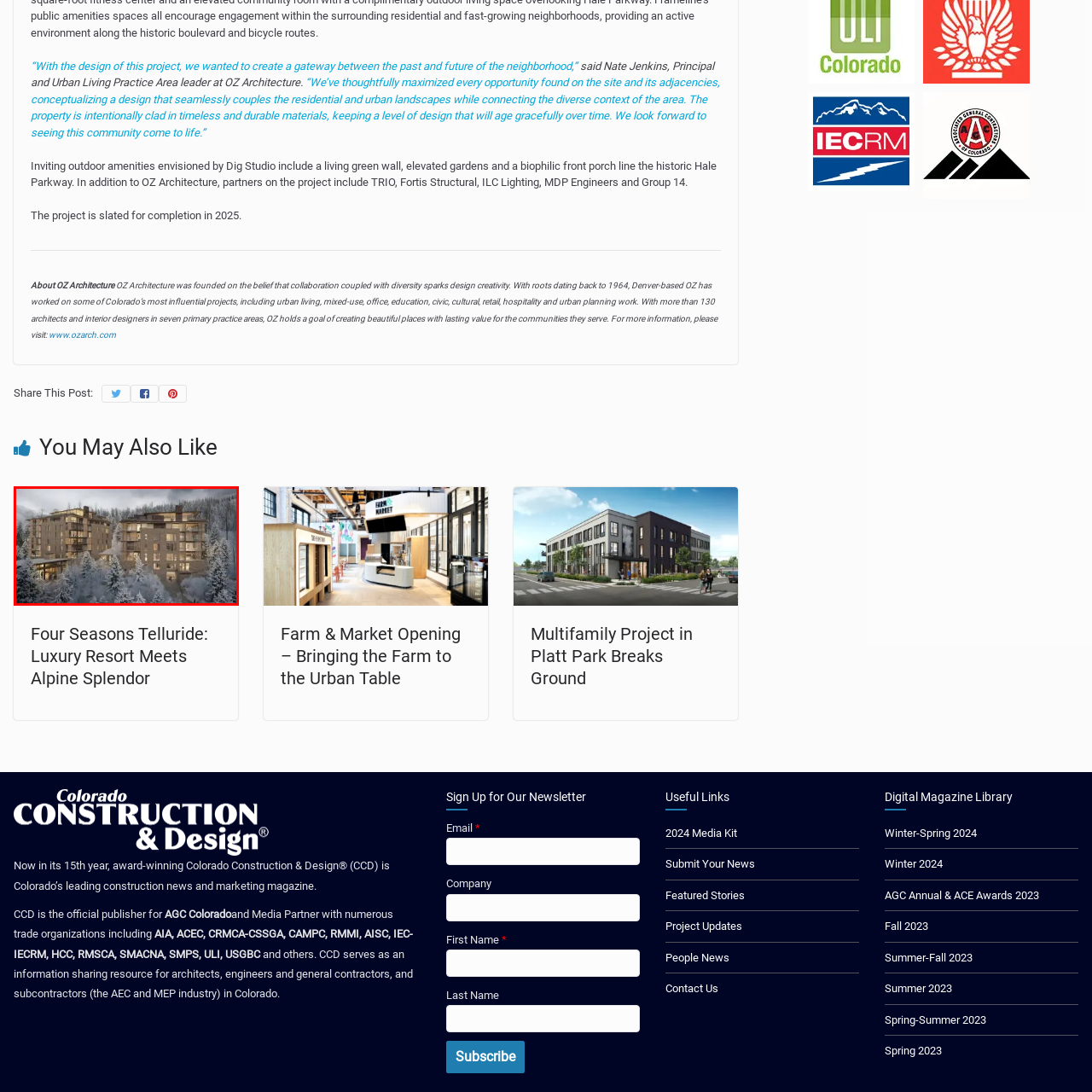Look at the area within the red bounding box, provide a one-word or phrase response to the following question: What is the style of the resort's architecture?

Contemporary mountain aesthetics